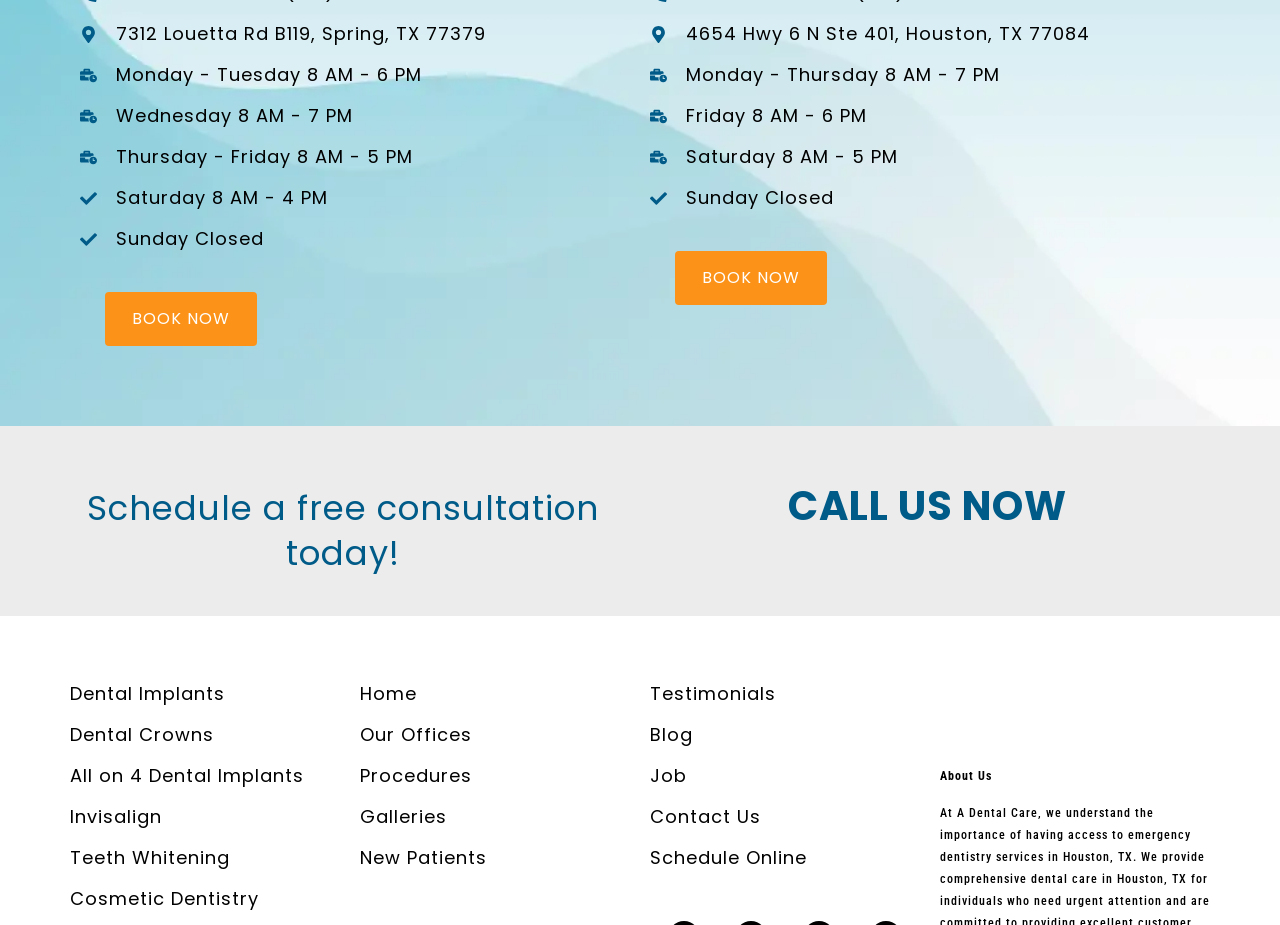Respond to the question with just a single word or phrase: 
What is the text below the footer logo?

About Us